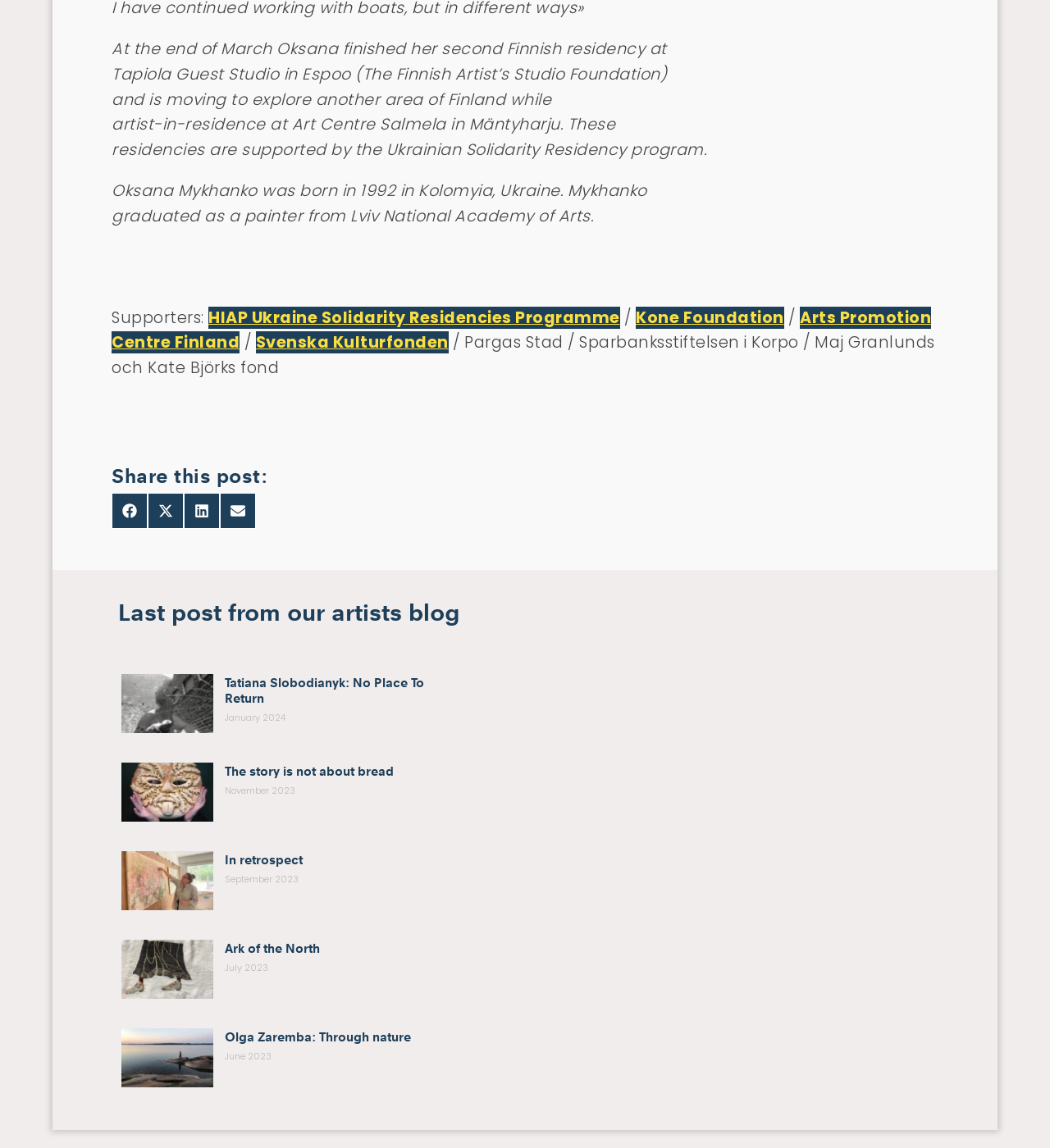Answer the question with a brief word or phrase:
What is the title of the latest post from the artists' blog?

Tatiana Slobodianyk: No Place To Return